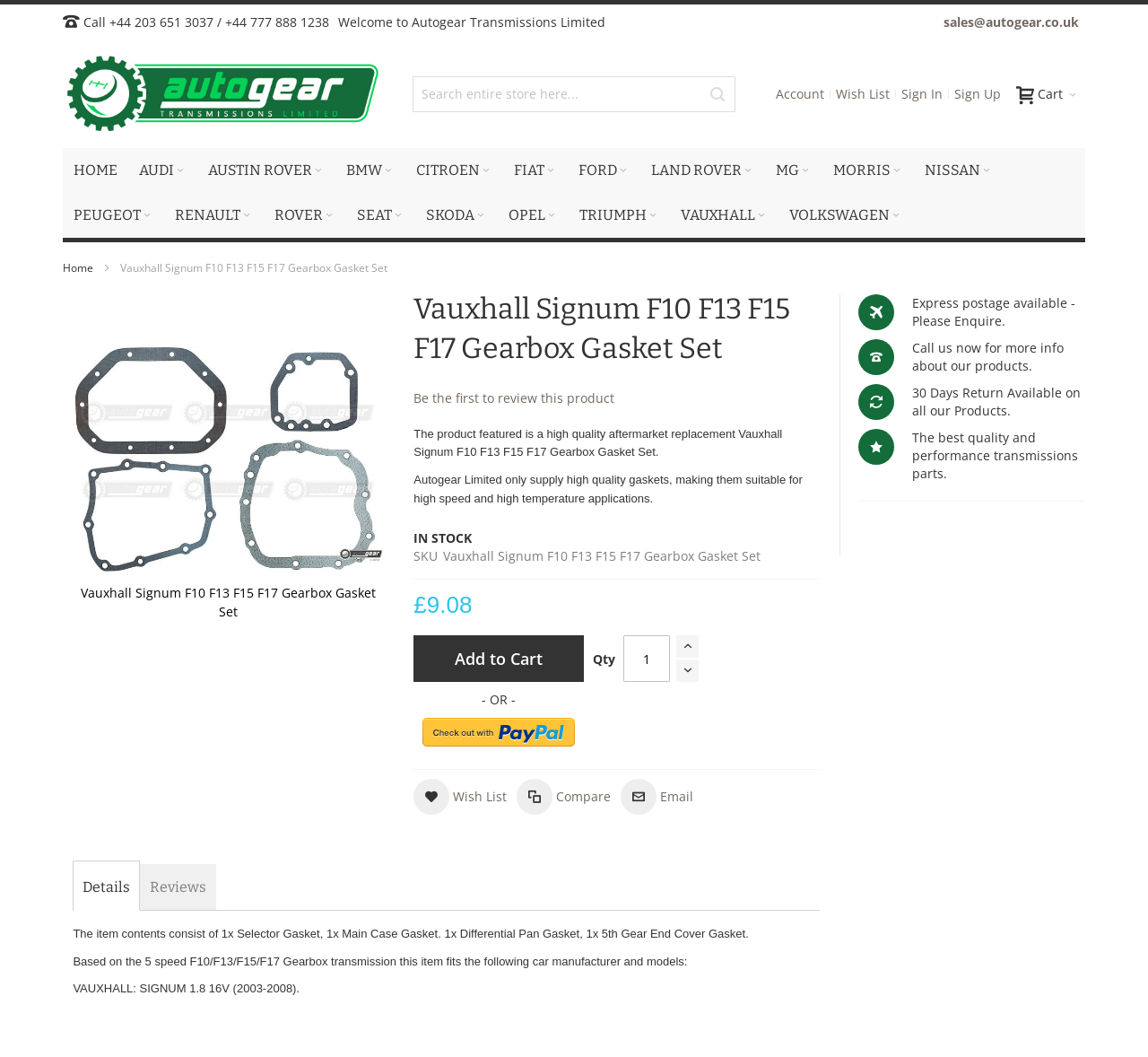Can you specify the bounding box coordinates for the region that should be clicked to fulfill this instruction: "Add to Cart".

[0.36, 0.601, 0.509, 0.645]